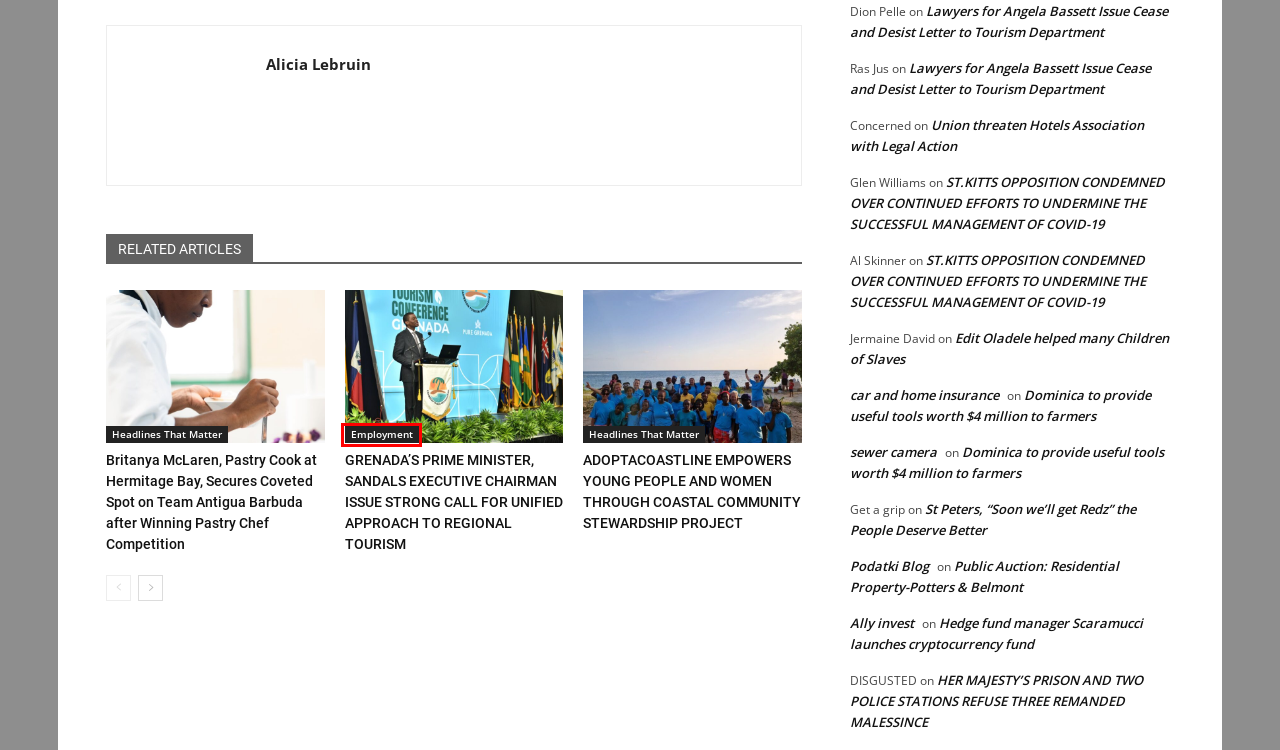You have received a screenshot of a webpage with a red bounding box indicating a UI element. Please determine the most fitting webpage description that matches the new webpage after clicking on the indicated element. The choices are:
A. Employment Archives - Antiguan Trumpet
B. Union threaten Hotels Association with Legal Action - Antiguan Trumpet
C. Index of /
D. St Peters, “Soon we’ll get Redz” the People Deserve Better - Antiguan Trumpet
E. Hedge fund manager Scaramucci launches cryptocurrency fund - Antiguan Trumpet
F. Edit Oladele helped many Children of Slaves - Antiguan Trumpet
G. Public Auction: Residential Property-Potters & Belmont - Antiguan Trumpet
H. HER MAJESTY’S PRISON AND TWO POLICE STATIONS REFUSE THREE REMANDED MALESSINCE - Antiguan Trumpet

A